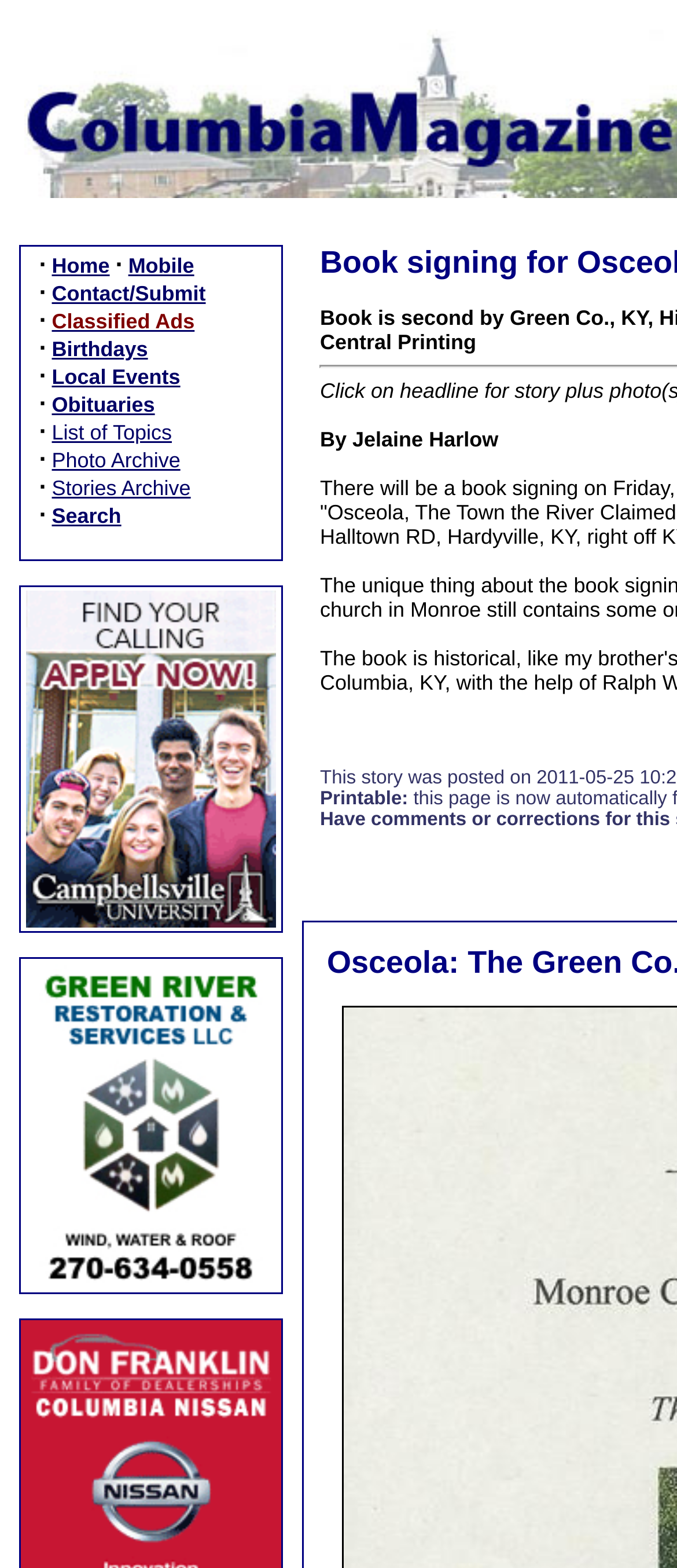Please determine the bounding box coordinates for the element that should be clicked to follow these instructions: "Click on Home".

[0.077, 0.162, 0.162, 0.177]